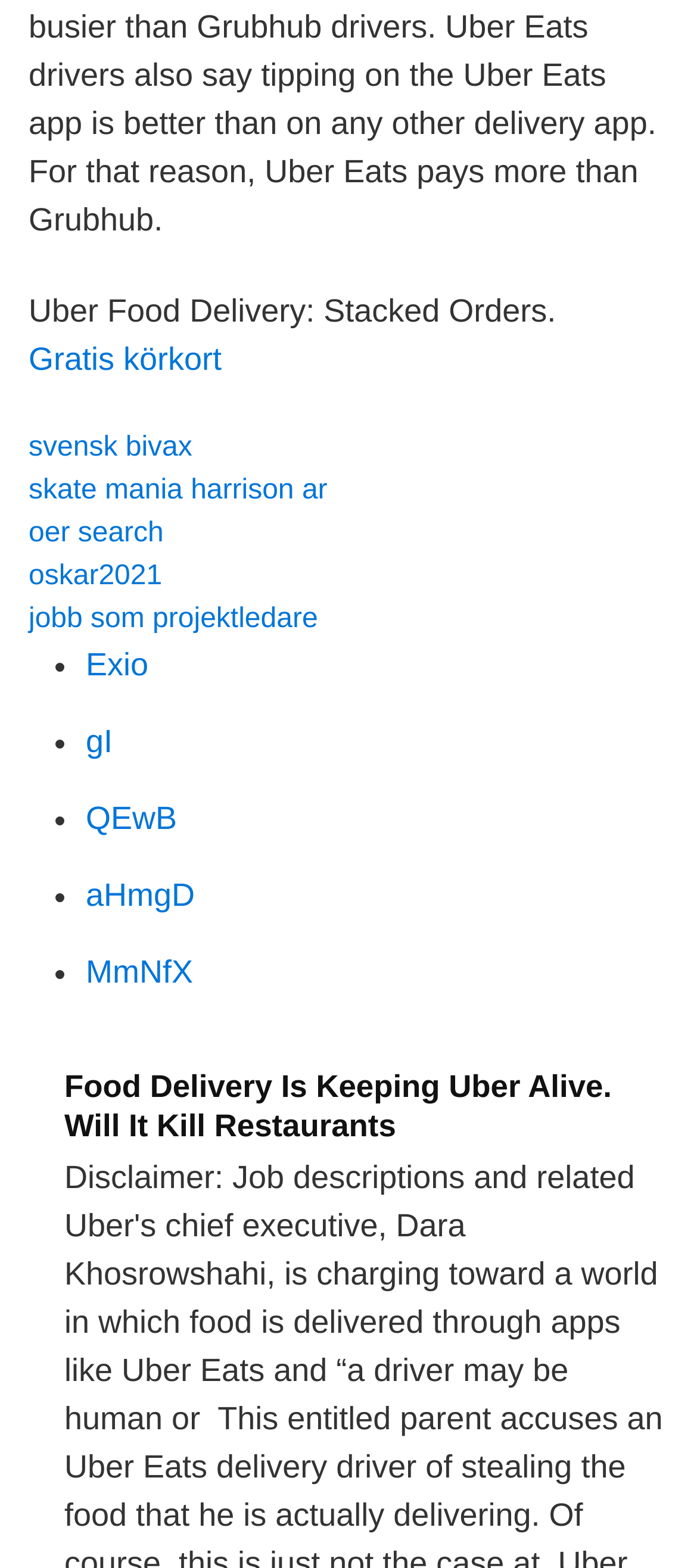Using the element description jobb som projektledare, predict the bounding box coordinates for the UI element. Provide the coordinates in (top-left x, top-left y, bottom-right x, bottom-right y) format with values ranging from 0 to 1.

[0.041, 0.386, 0.456, 0.405]